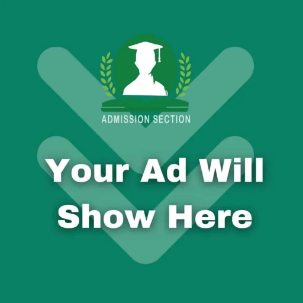Describe the image thoroughly.

The image prominently displays an advertising section titled "Your Ad Will Show Here," set against a vibrant green background. At the top, there is an emblem featuring a graduation cap and laurel leaves, underscoring its connection to educational content. The prominent text emphasizes the availability of ad space specifically designated for the "ADMISSION SECTION." The graphic elements, including downward arrows, effectively draw attention to the message of ad placement for educational programs or related services, making it an ideal advertising spot for organizations targeting prospective students or educational institutions.